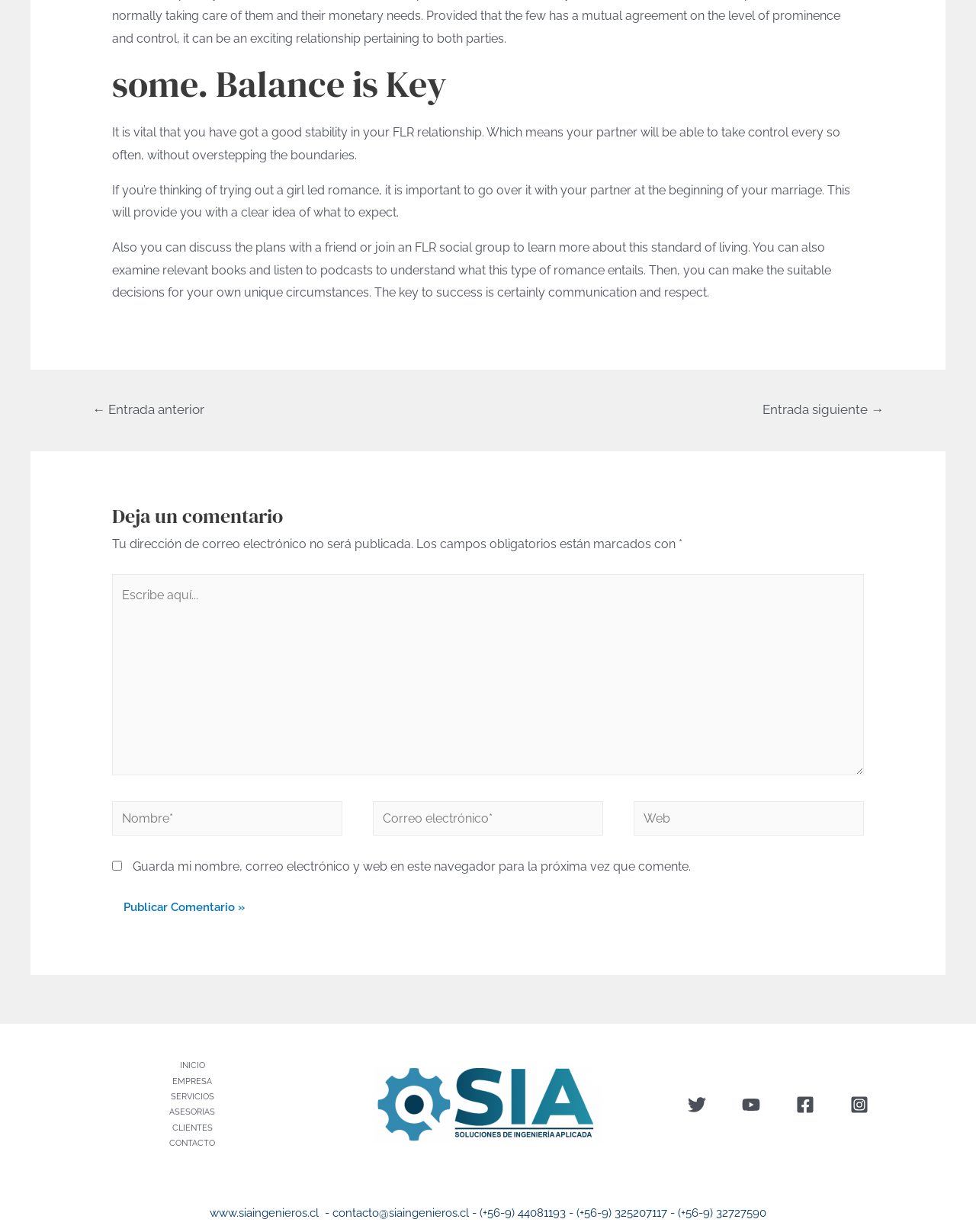Please predict the bounding box coordinates of the element's region where a click is necessary to complete the following instruction: "Fill in First Name". The coordinates should be represented by four float numbers between 0 and 1, i.e., [left, top, right, bottom].

None